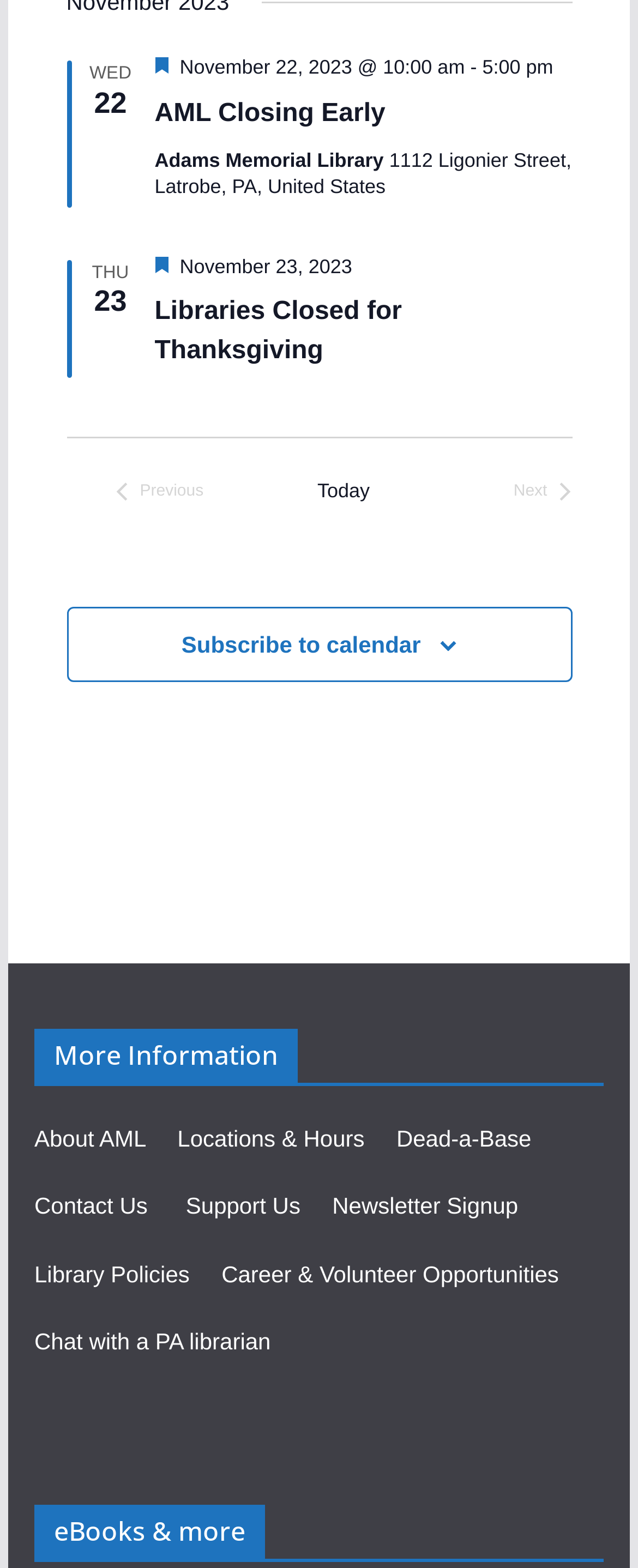Locate the UI element described as follows: "Today". Return the bounding box coordinates as four float numbers between 0 and 1 in the order [left, top, right, bottom].

[0.497, 0.305, 0.579, 0.322]